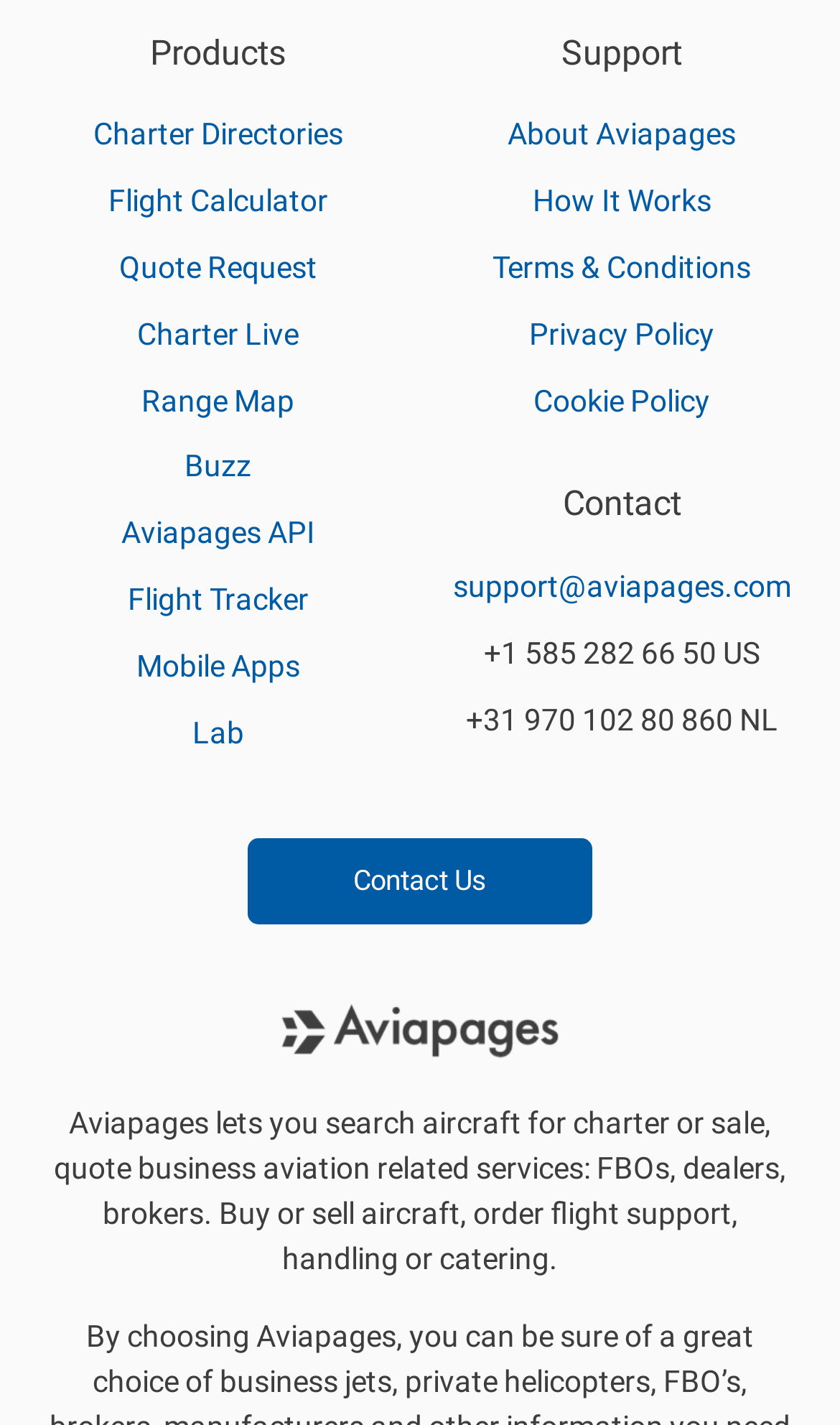How many phone numbers are provided for contact?
Give a thorough and detailed response to the question.

There are two phone numbers provided for contact, one in the US (+1 585 282 66 50) and one in the Netherlands (+31 970 102 80 860).